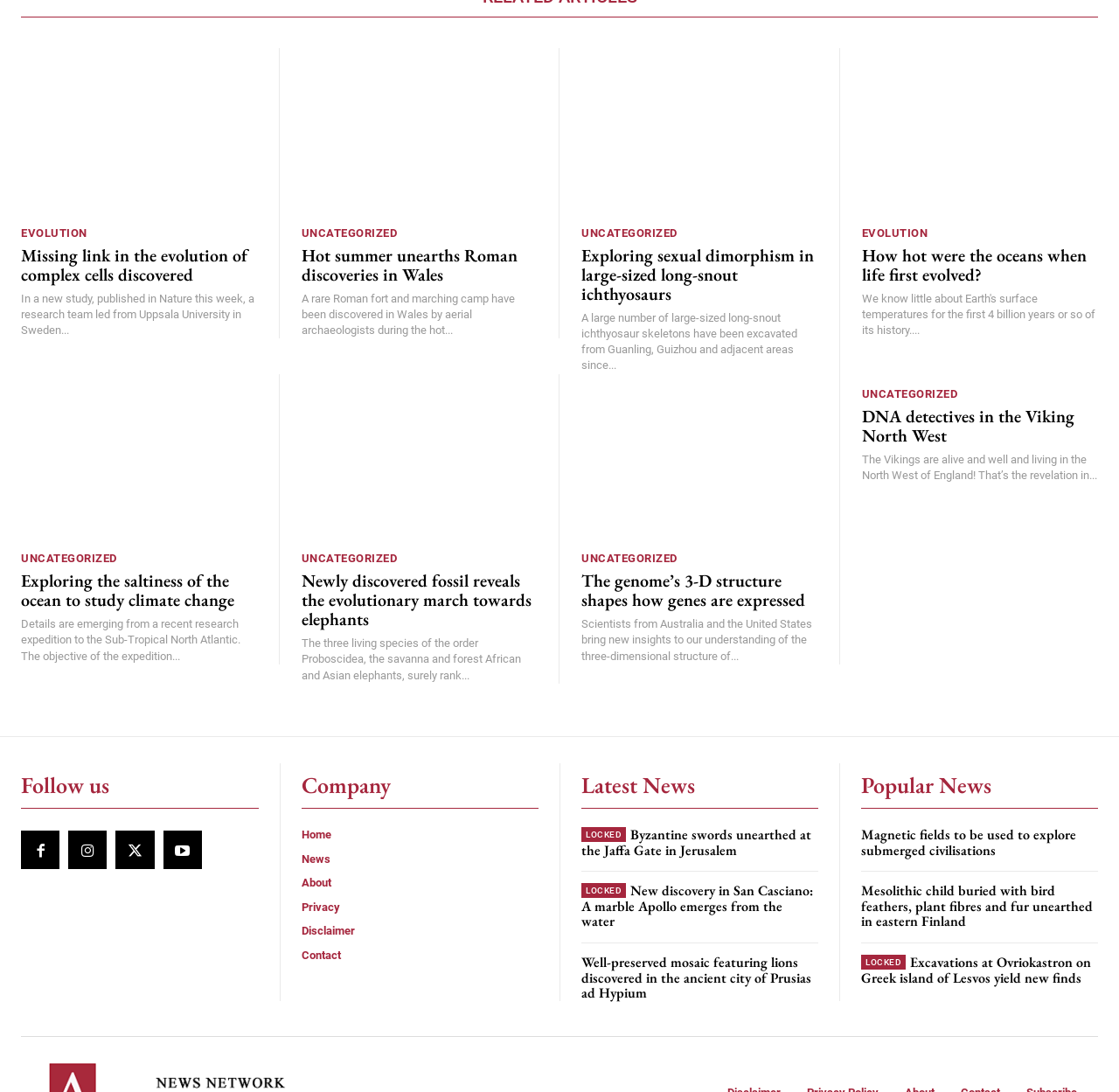What type of content is presented in the 'Latest News' section?
Analyze the image and provide a thorough answer to the question.

The 'Latest News' section contains multiple headings and links, such as 'LOCKED Byzantine swords unearthed at the Jaffa Gate in Jerusalem' and 'LOCKED New discovery in San Casciano: A marble Apollo emerges from the water'. This suggests that the section presents news headlines.